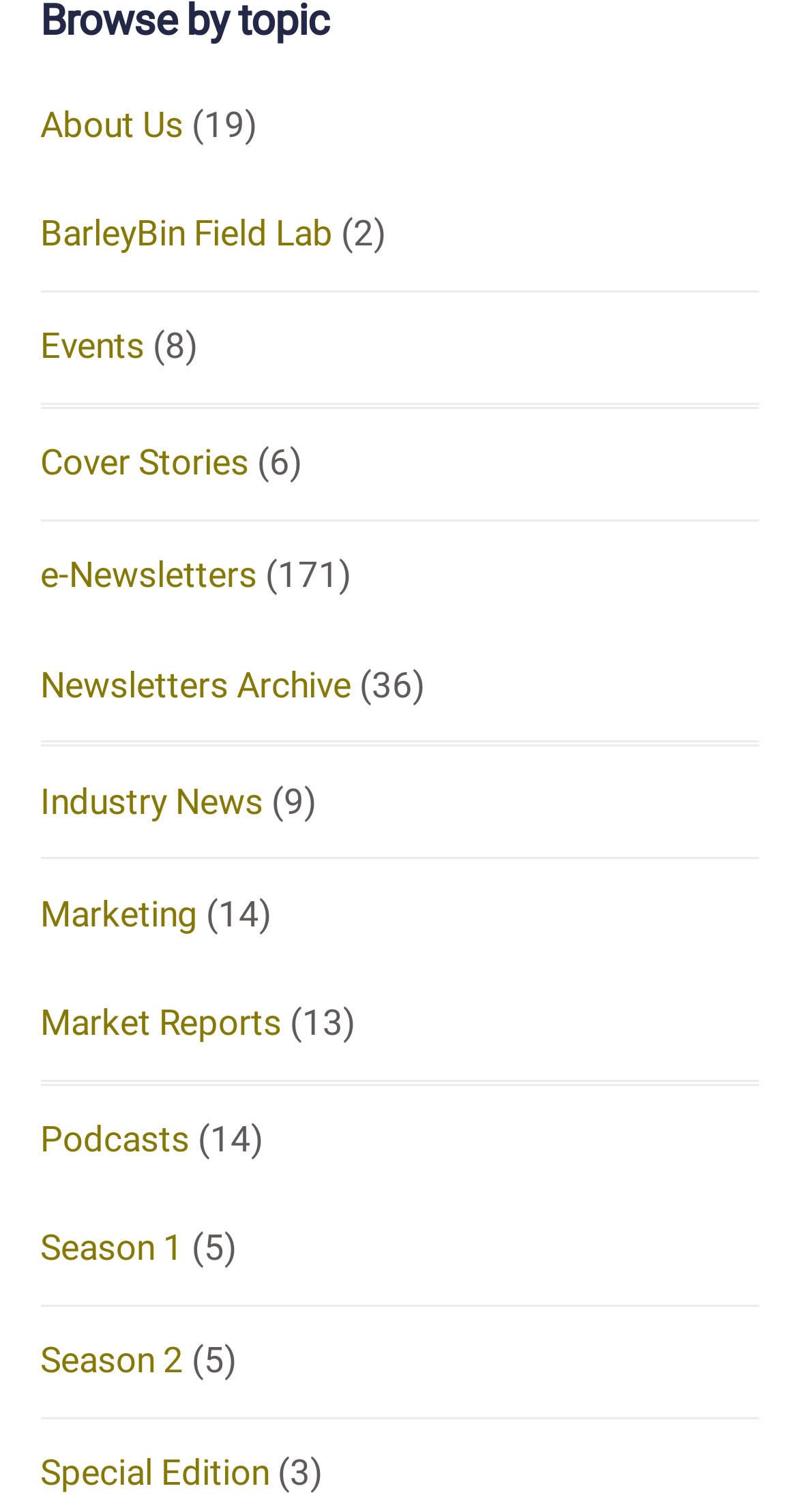Determine the bounding box coordinates of the target area to click to execute the following instruction: "read Industry News."

[0.05, 0.516, 0.329, 0.543]